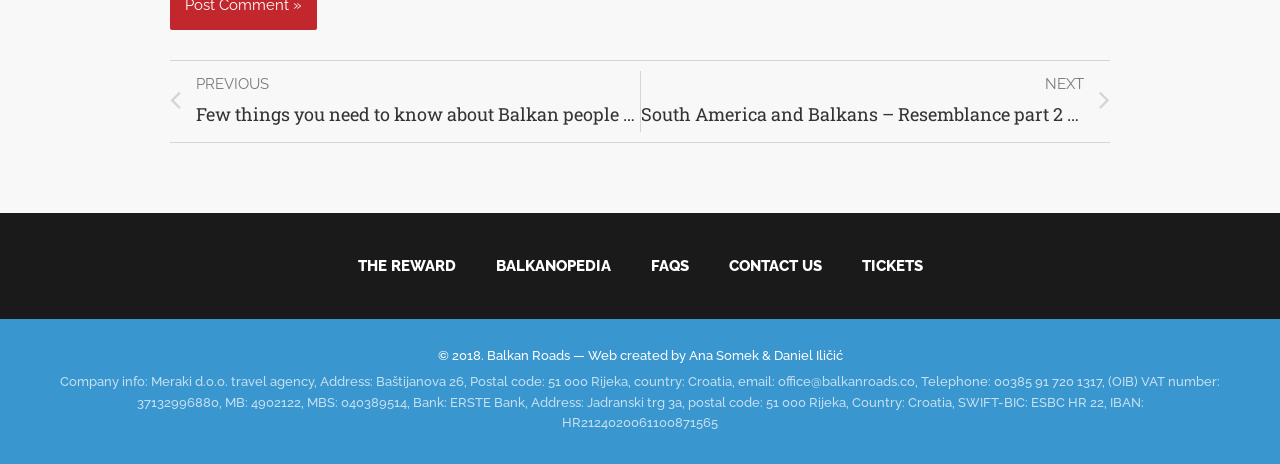Identify the bounding box coordinates of the section to be clicked to complete the task described by the following instruction: "view company info". The coordinates should be four float numbers between 0 and 1, formatted as [left, top, right, bottom].

[0.047, 0.806, 0.608, 0.838]